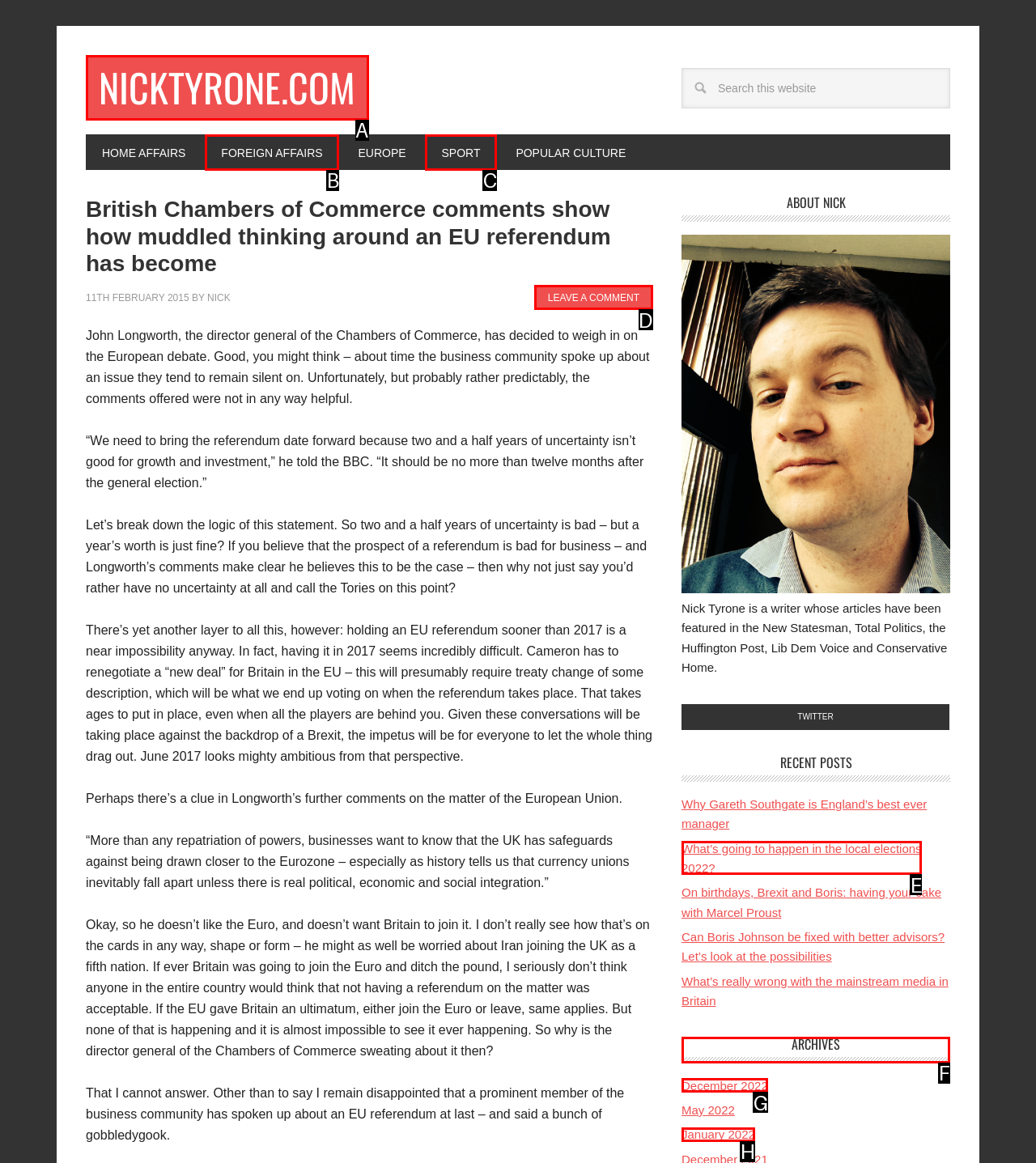Tell me the letter of the UI element I should click to accomplish the task: Check the ARCHIVES based on the choices provided in the screenshot.

F